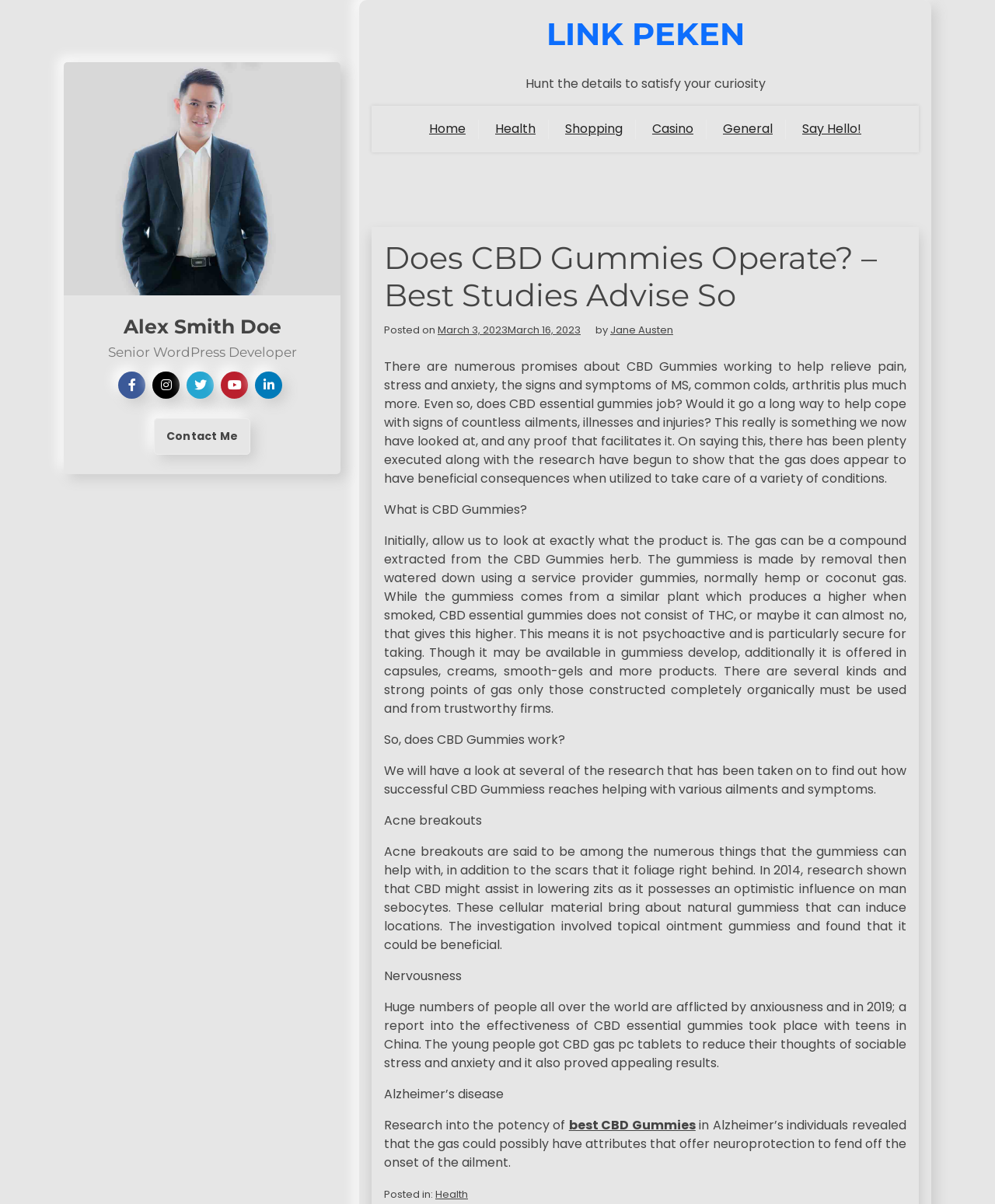Who is the author of the article?
Please respond to the question with a detailed and informative answer.

The author of the article can be found by looking at the 'Posted by' section, which is located below the article title. The text 'by' is followed by a link to the author's name, which is 'Jane Austen'.